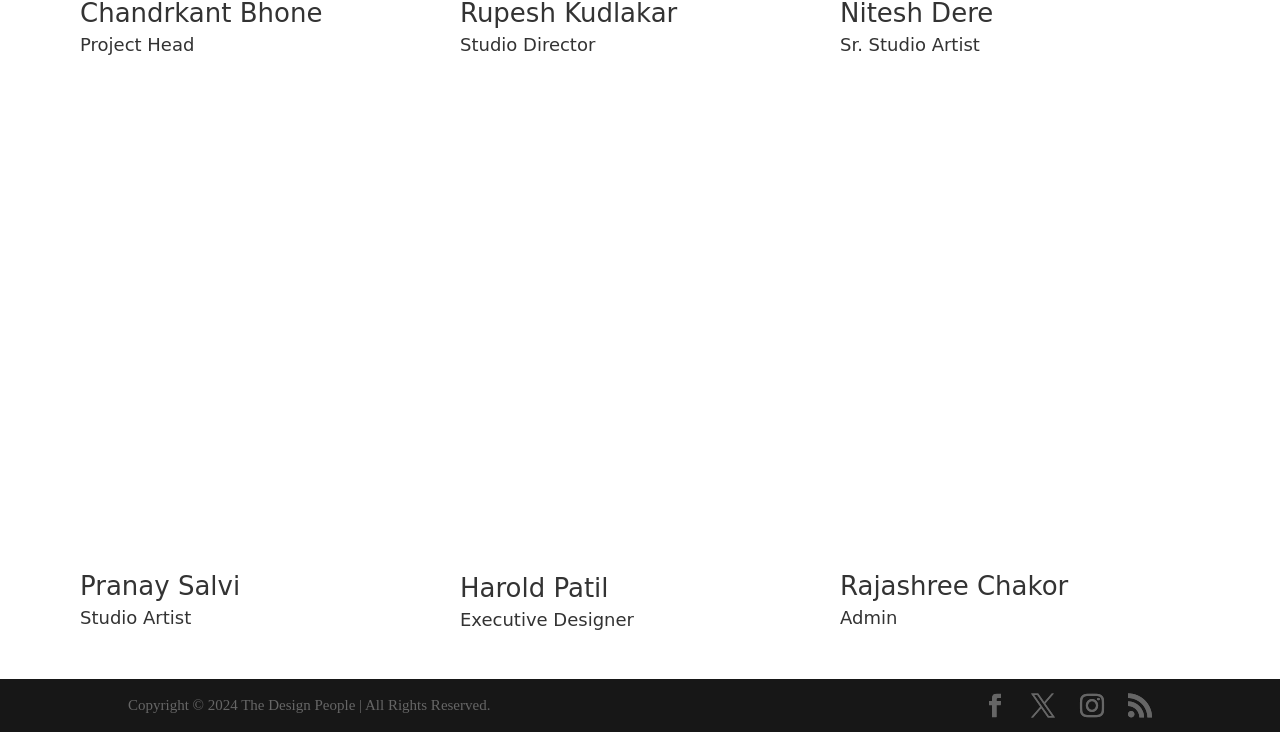Please provide a detailed answer to the question below by examining the image:
What is the role of Chandrkant Bhone?

By looking at the webpage, I can see that Chandrkant Bhone's name is followed by the heading 'Project Head', which indicates that this is his role.